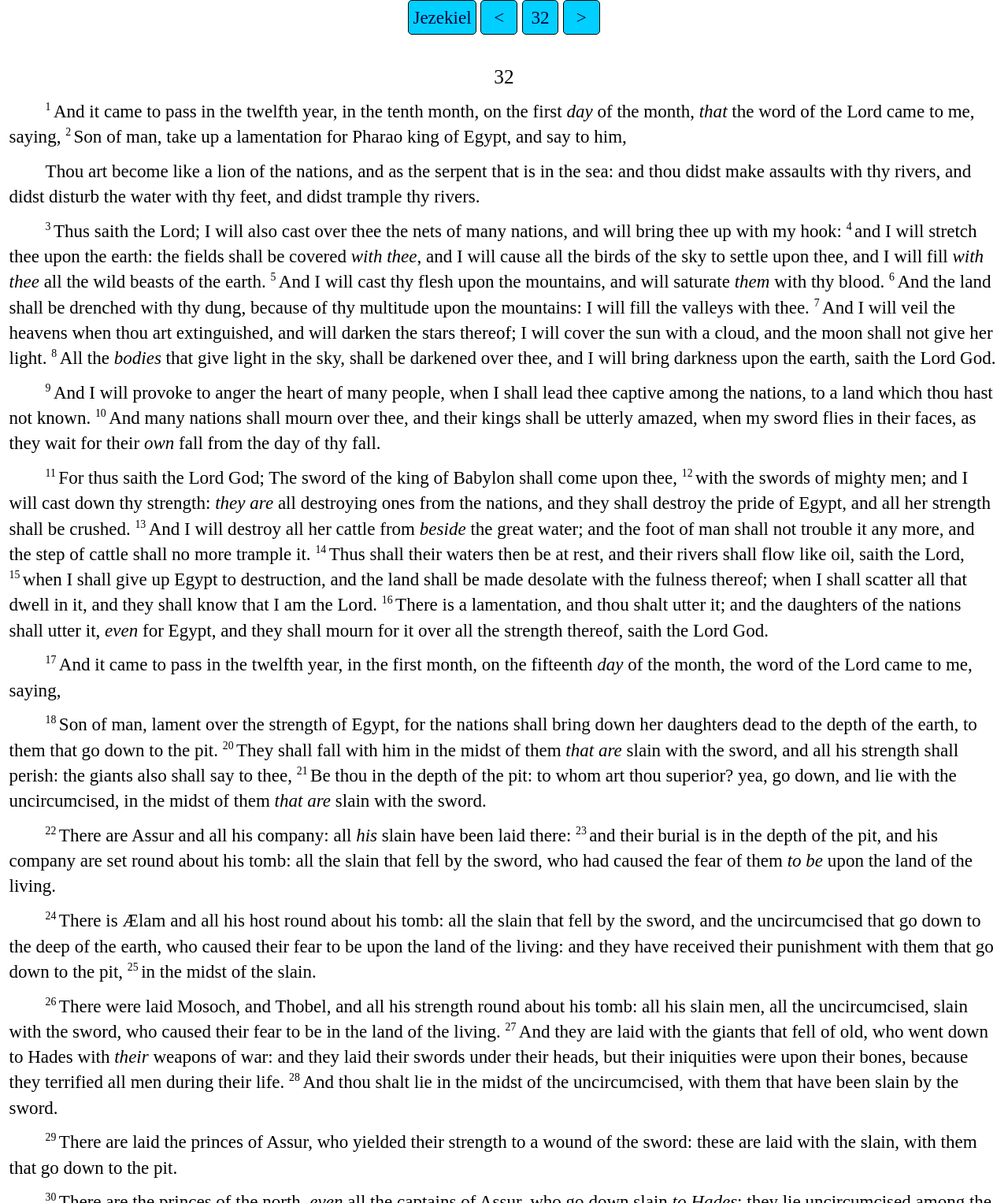Determine the bounding box coordinates for the UI element described. Format the coordinates as (top-left x, top-left y, bottom-right x, bottom-right y) and ensure all values are between 0 and 1. Element description: 32

[0.518, 0.0, 0.554, 0.029]